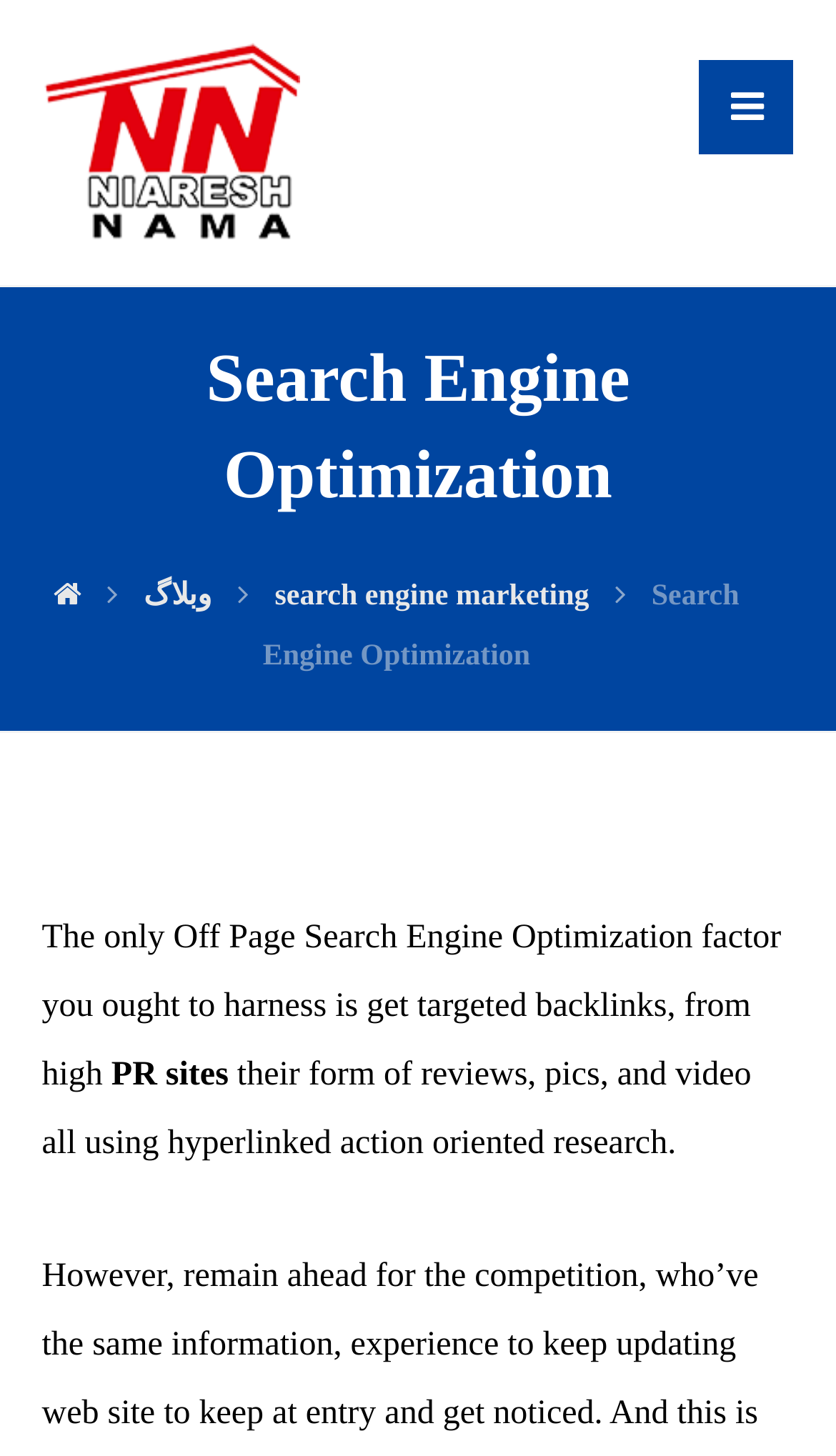Provide your answer in one word or a succinct phrase for the question: 
How many links are there in the second layout table?

3